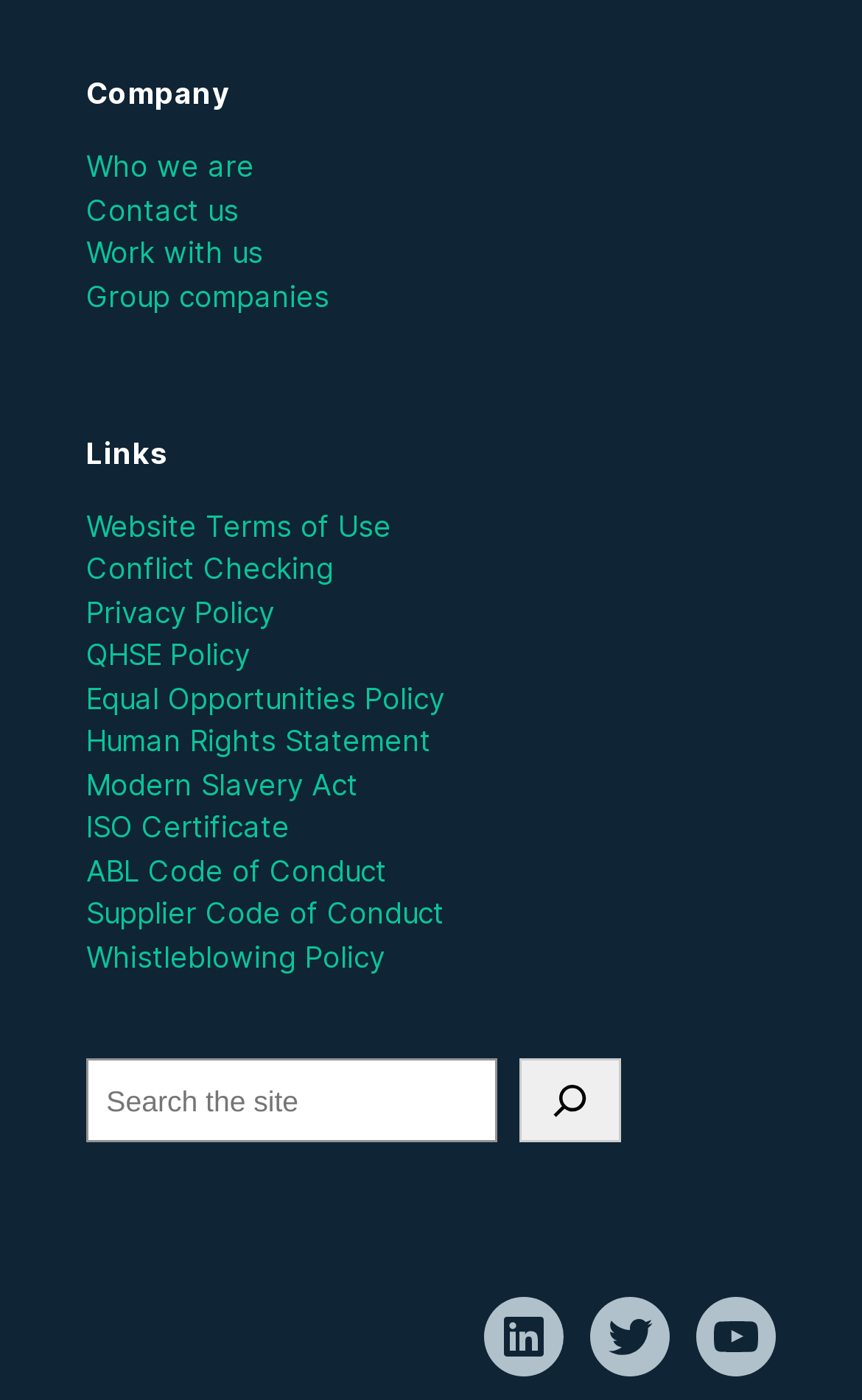Locate the bounding box coordinates of the clickable region to complete the following instruction: "Read the Privacy Policy."

[0.1, 0.424, 0.318, 0.449]